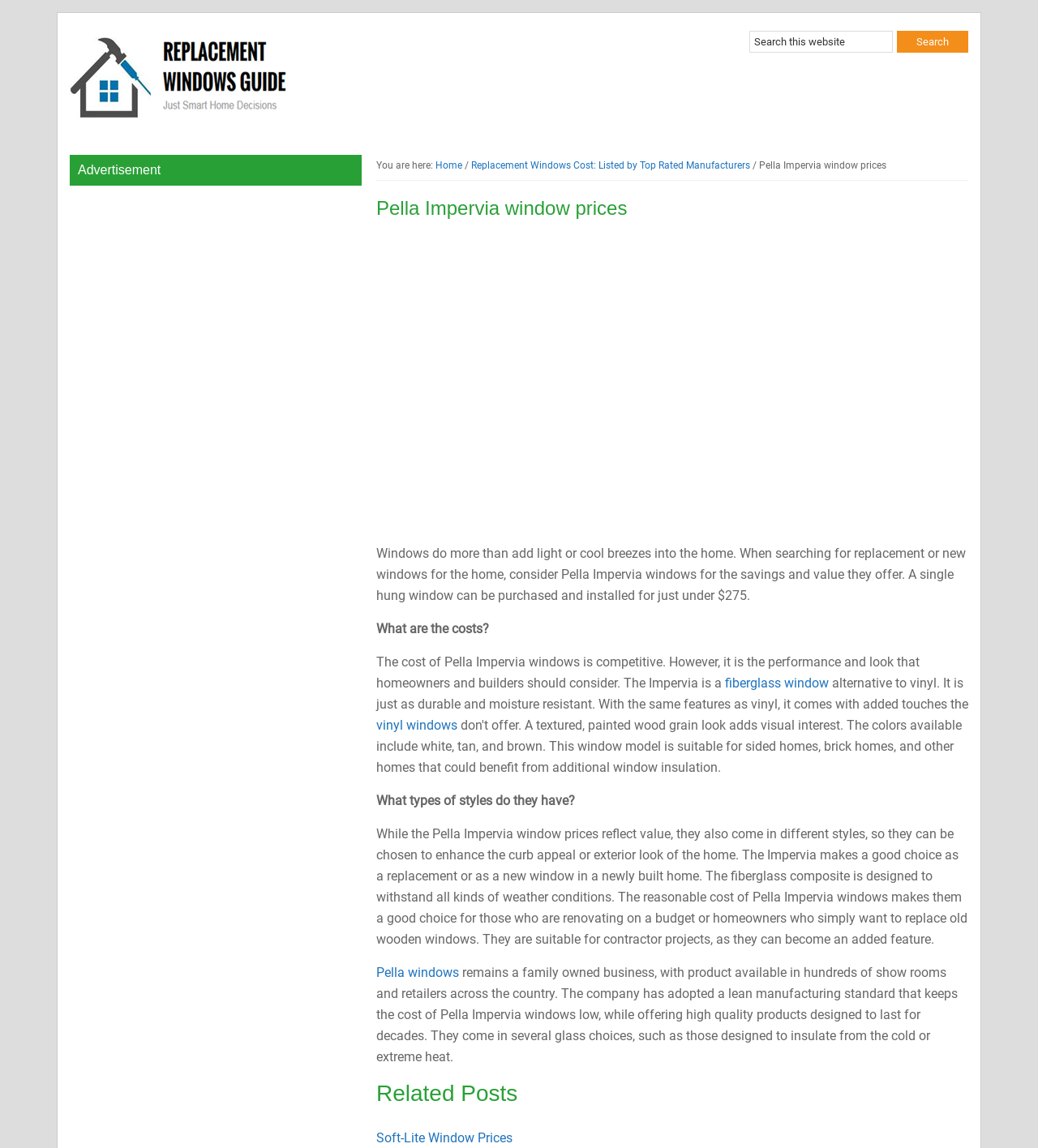Pinpoint the bounding box coordinates of the clickable element to carry out the following instruction: "Check 'Pella windows'."

[0.362, 0.84, 0.442, 0.854]